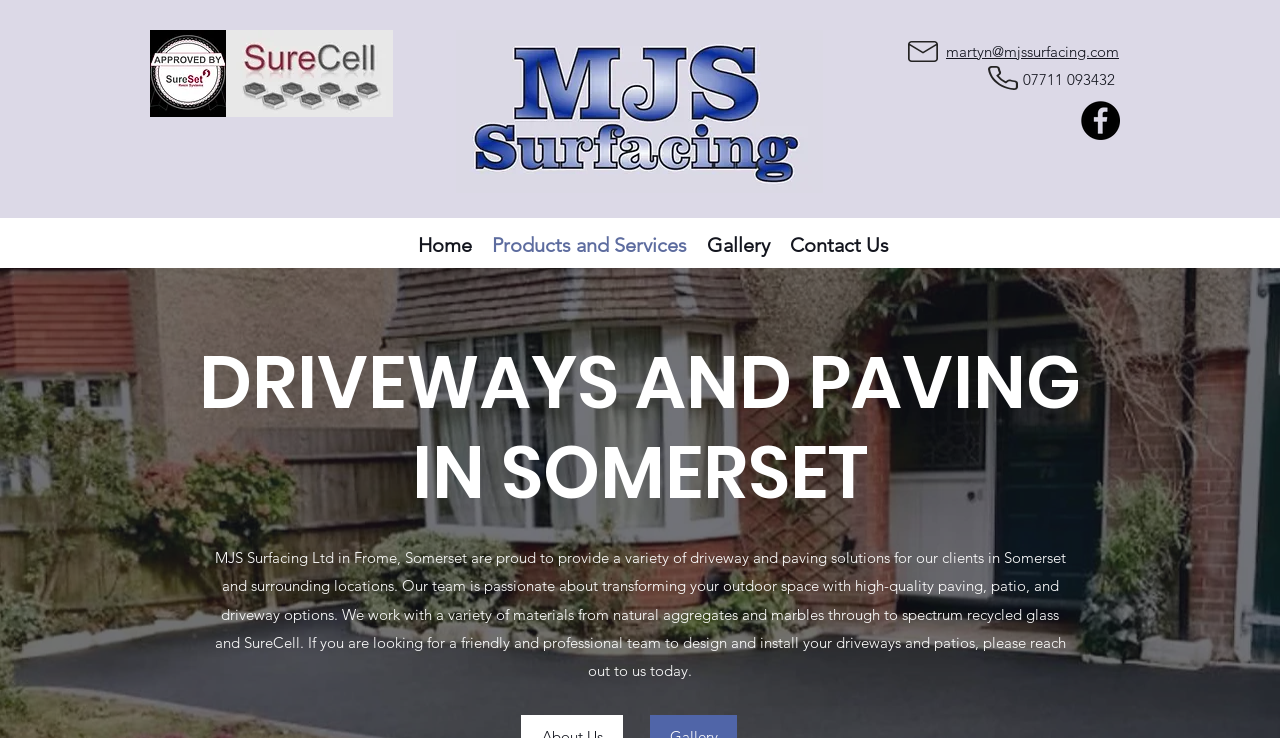Locate the bounding box of the UI element with the following description: "Products and Services".

[0.376, 0.309, 0.544, 0.35]